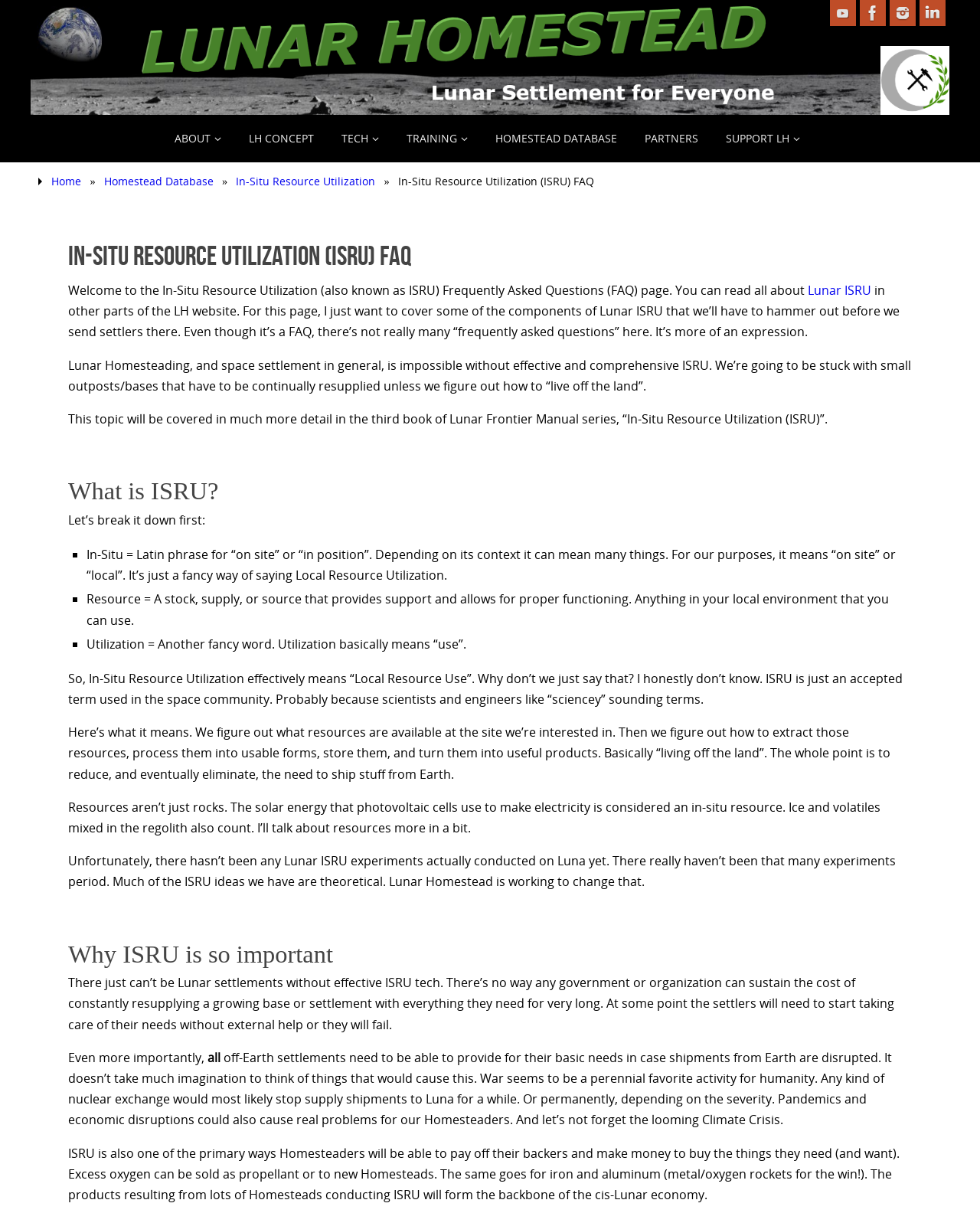What is the name of the website?
Using the image, respond with a single word or phrase.

Lunar Homestead